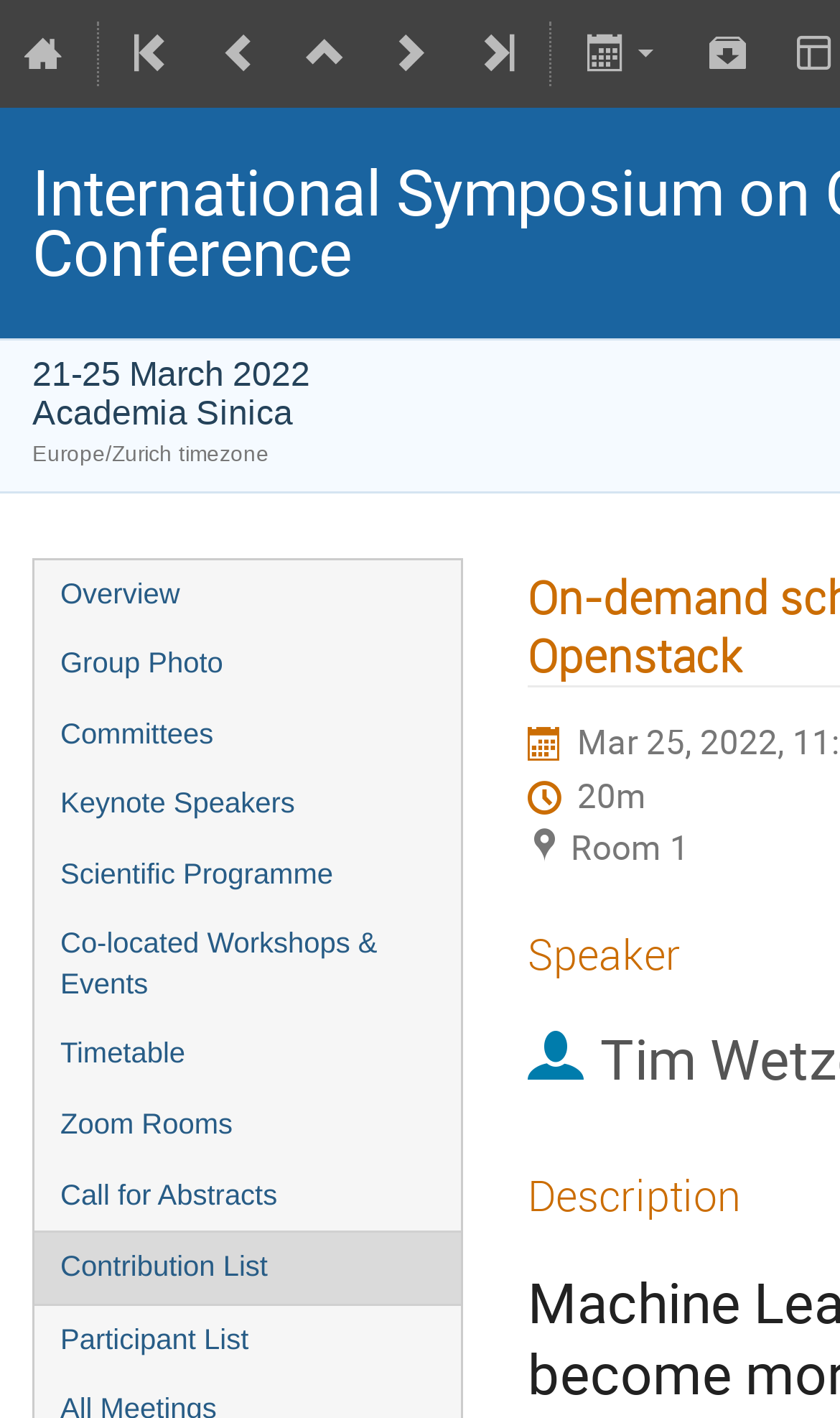Please identify the coordinates of the bounding box for the clickable region that will accomplish this instruction: "Enter the Zoom Rooms".

[0.041, 0.769, 0.549, 0.818]